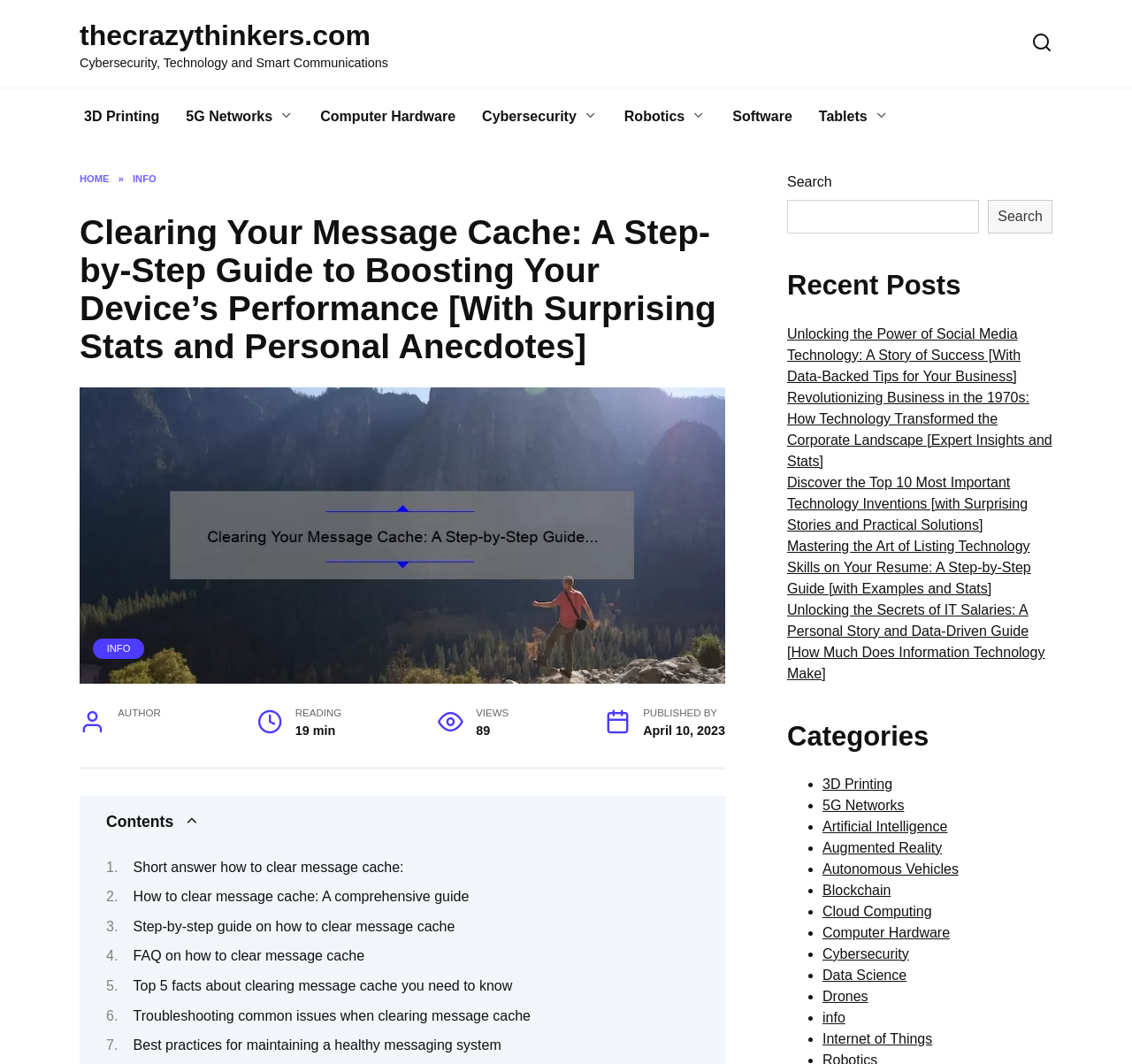Please find and report the primary heading text from the webpage.

Clearing Your Message Cache: A Step-by-Step Guide to Boosting Your Device’s Performance [With Surprising Stats and Personal Anecdotes]